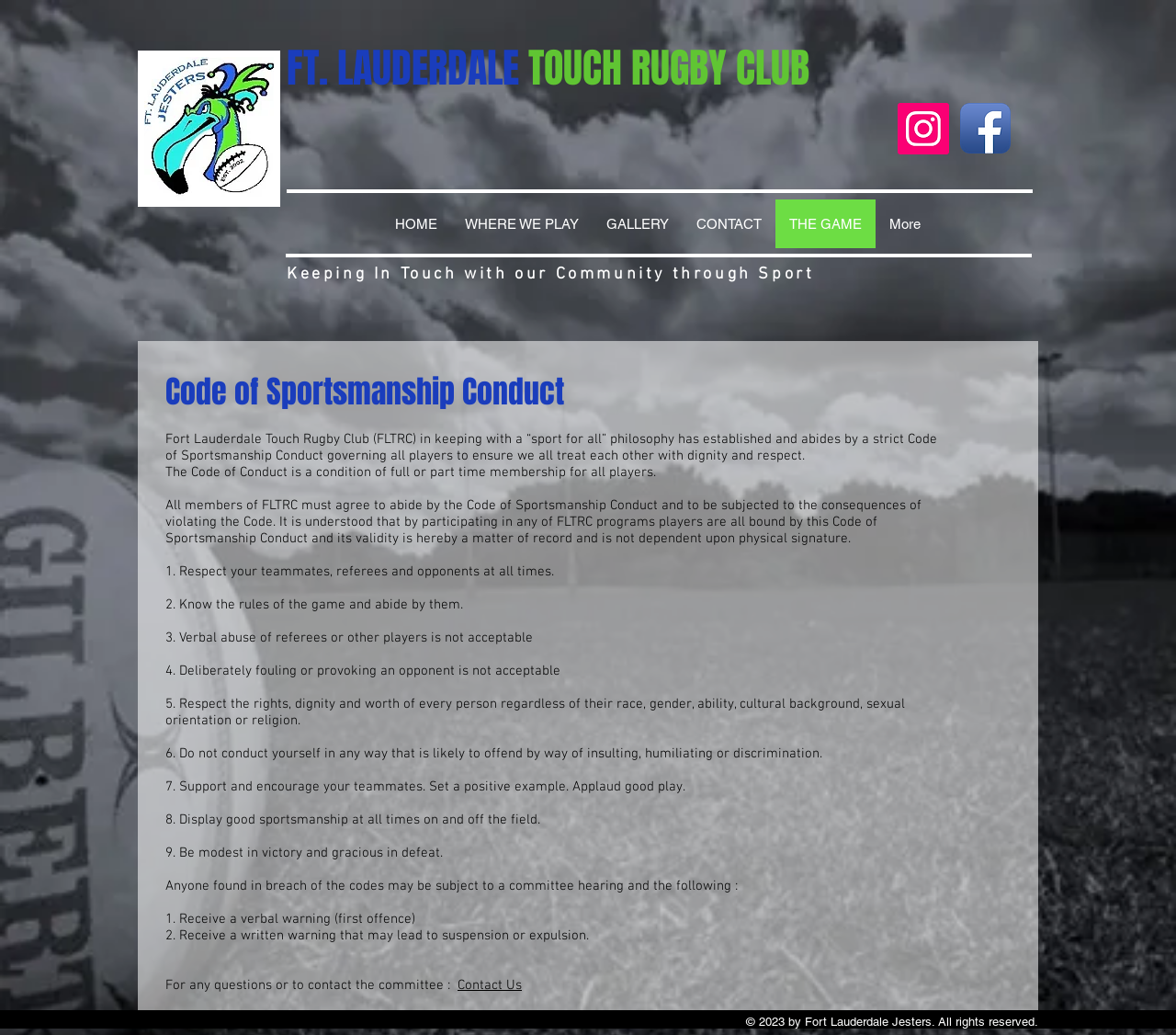Provide the bounding box coordinates of the section that needs to be clicked to accomplish the following instruction: "View the GALLERY."

[0.504, 0.193, 0.58, 0.24]